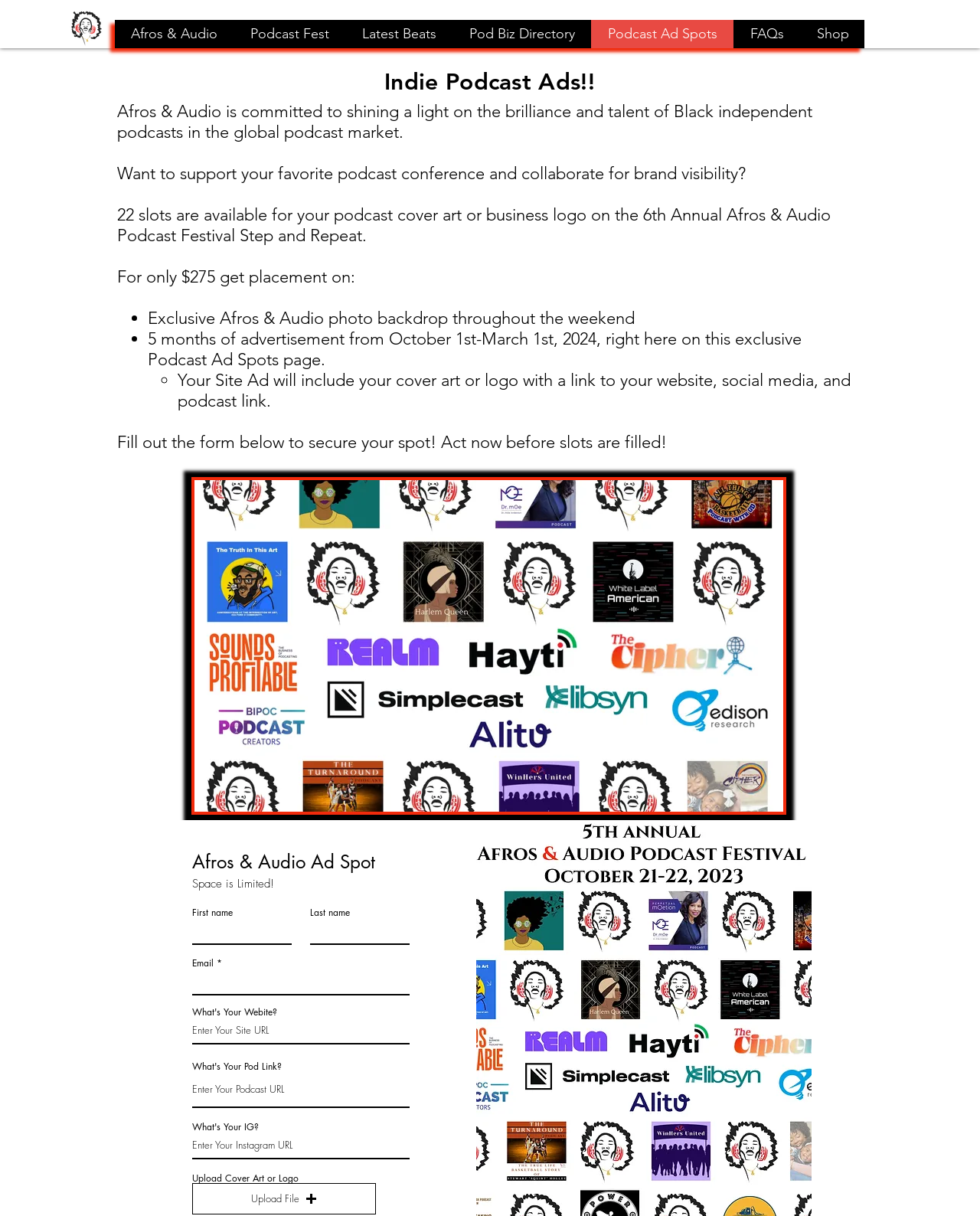Please identify the bounding box coordinates of the element's region that needs to be clicked to fulfill the following instruction: "Click on the 'Afros & Audio' link". The bounding box coordinates should consist of four float numbers between 0 and 1, i.e., [left, top, right, bottom].

[0.117, 0.016, 0.238, 0.04]